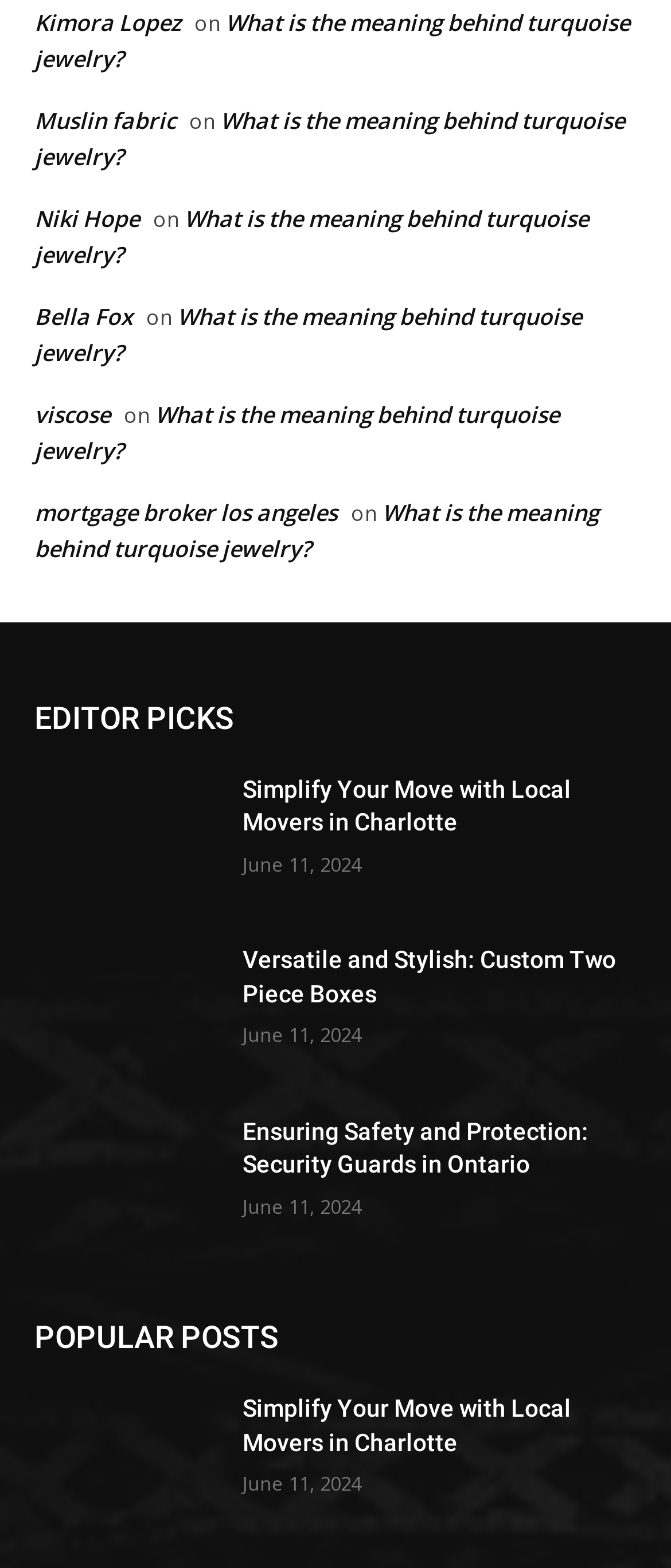Please identify the bounding box coordinates of the element's region that needs to be clicked to fulfill the following instruction: "explore the editor picks section". The bounding box coordinates should consist of four float numbers between 0 and 1, i.e., [left, top, right, bottom].

[0.051, 0.441, 0.949, 0.476]